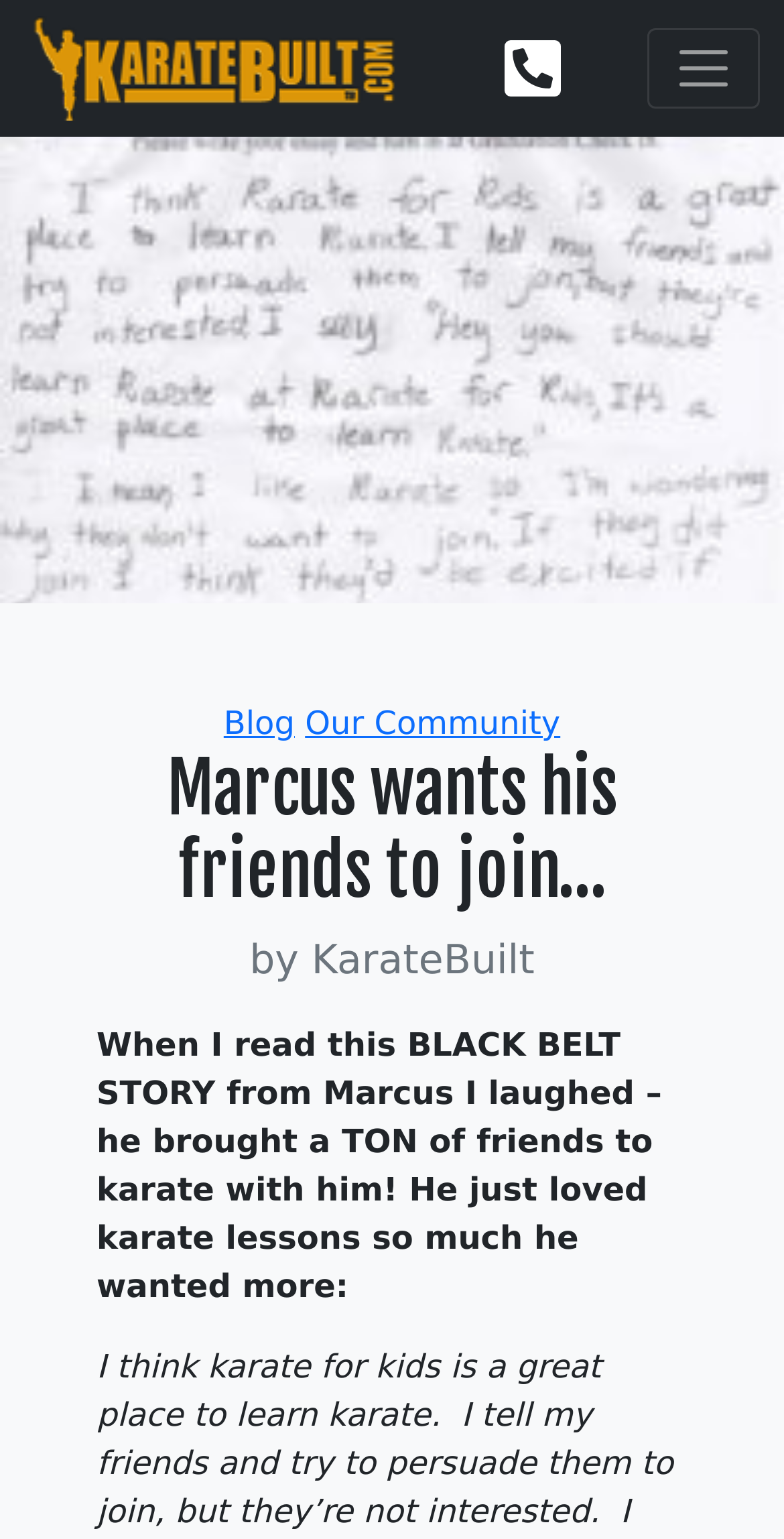What is the tone of the blog post?
Relying on the image, give a concise answer in one word or a brief phrase.

Humorous